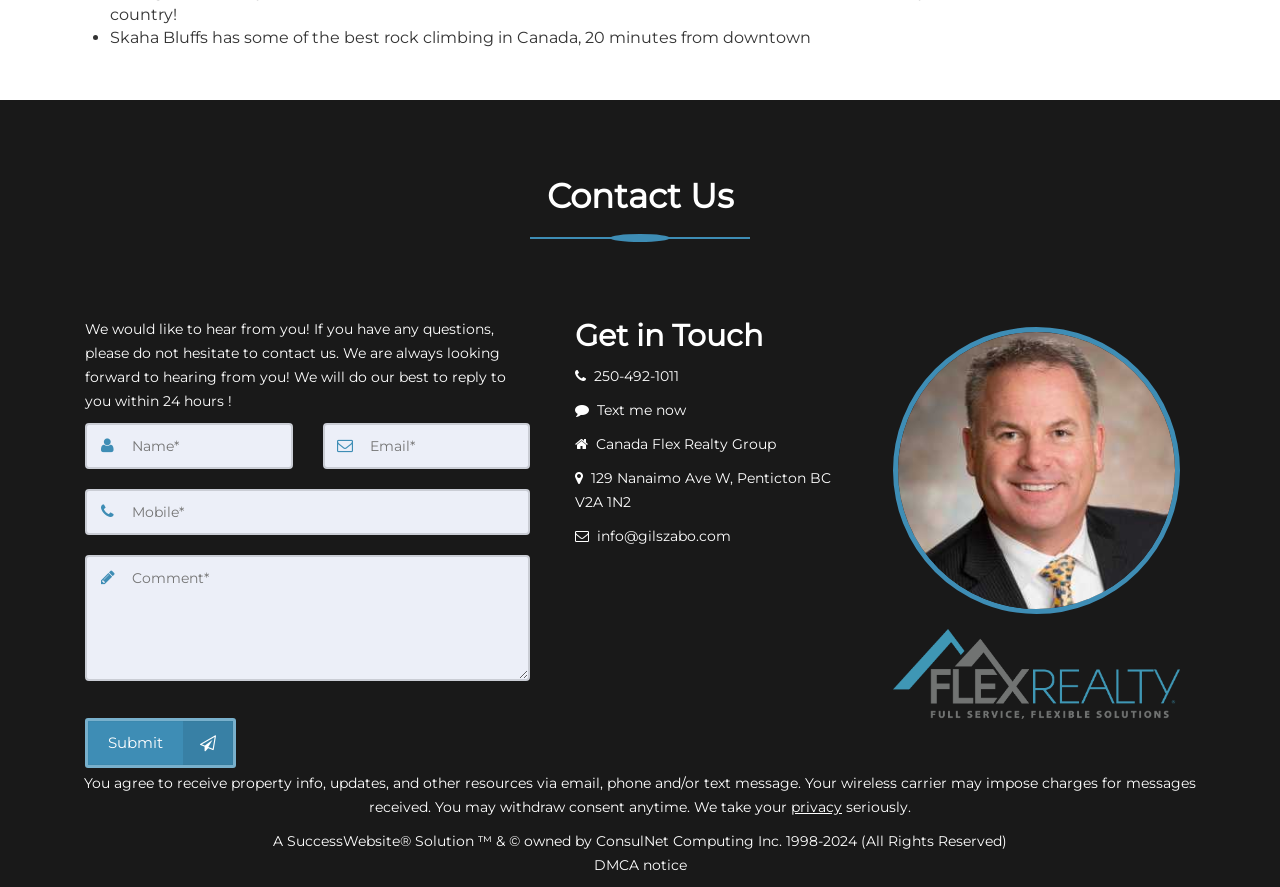Pinpoint the bounding box coordinates of the element that must be clicked to accomplish the following instruction: "View address on map". The coordinates should be in the format of four float numbers between 0 and 1, i.e., [left, top, right, bottom].

[0.449, 0.525, 0.674, 0.579]